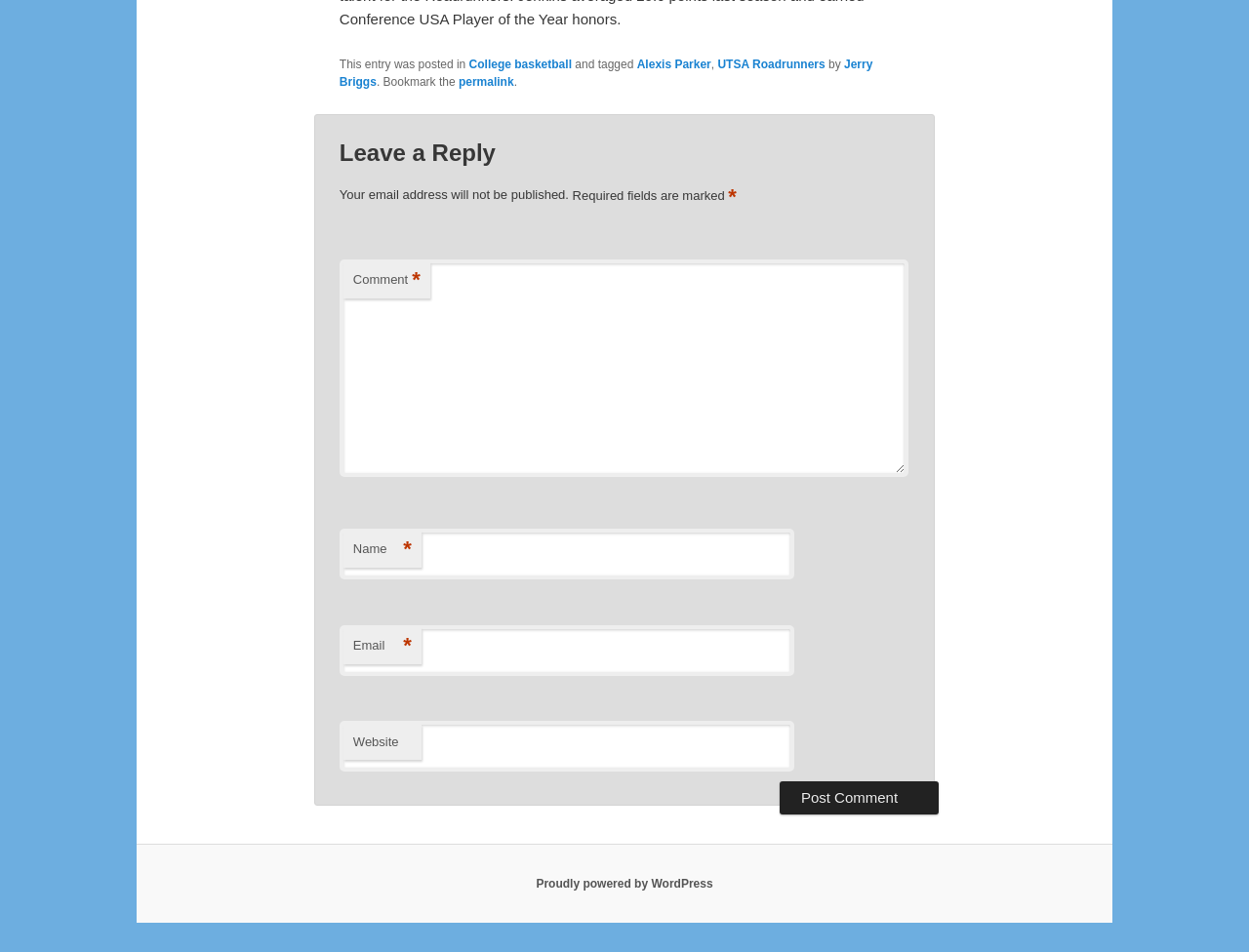Find the bounding box of the UI element described as: "parent_node: Comment name="comment"". The bounding box coordinates should be given as four float values between 0 and 1, i.e., [left, top, right, bottom].

[0.272, 0.272, 0.727, 0.501]